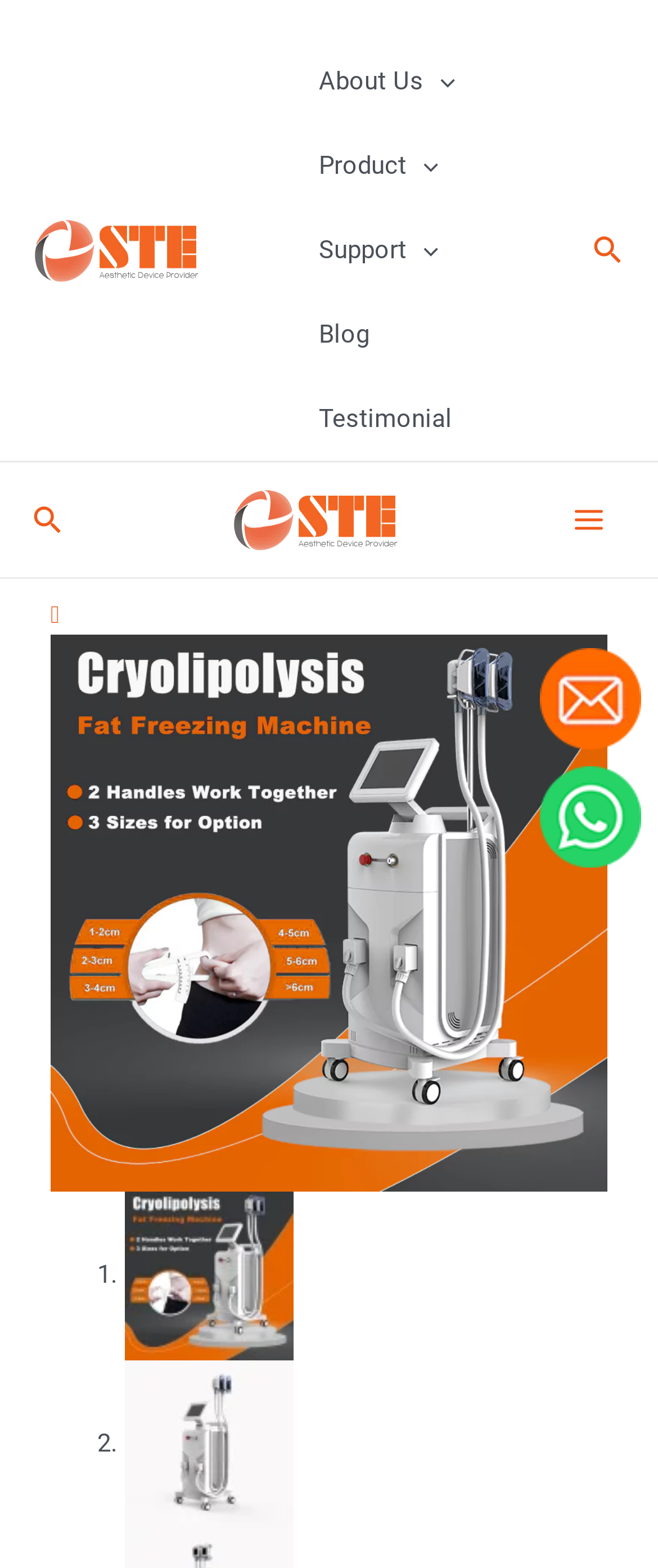How many navigation menus are there?
Look at the image and answer with only one word or phrase.

3